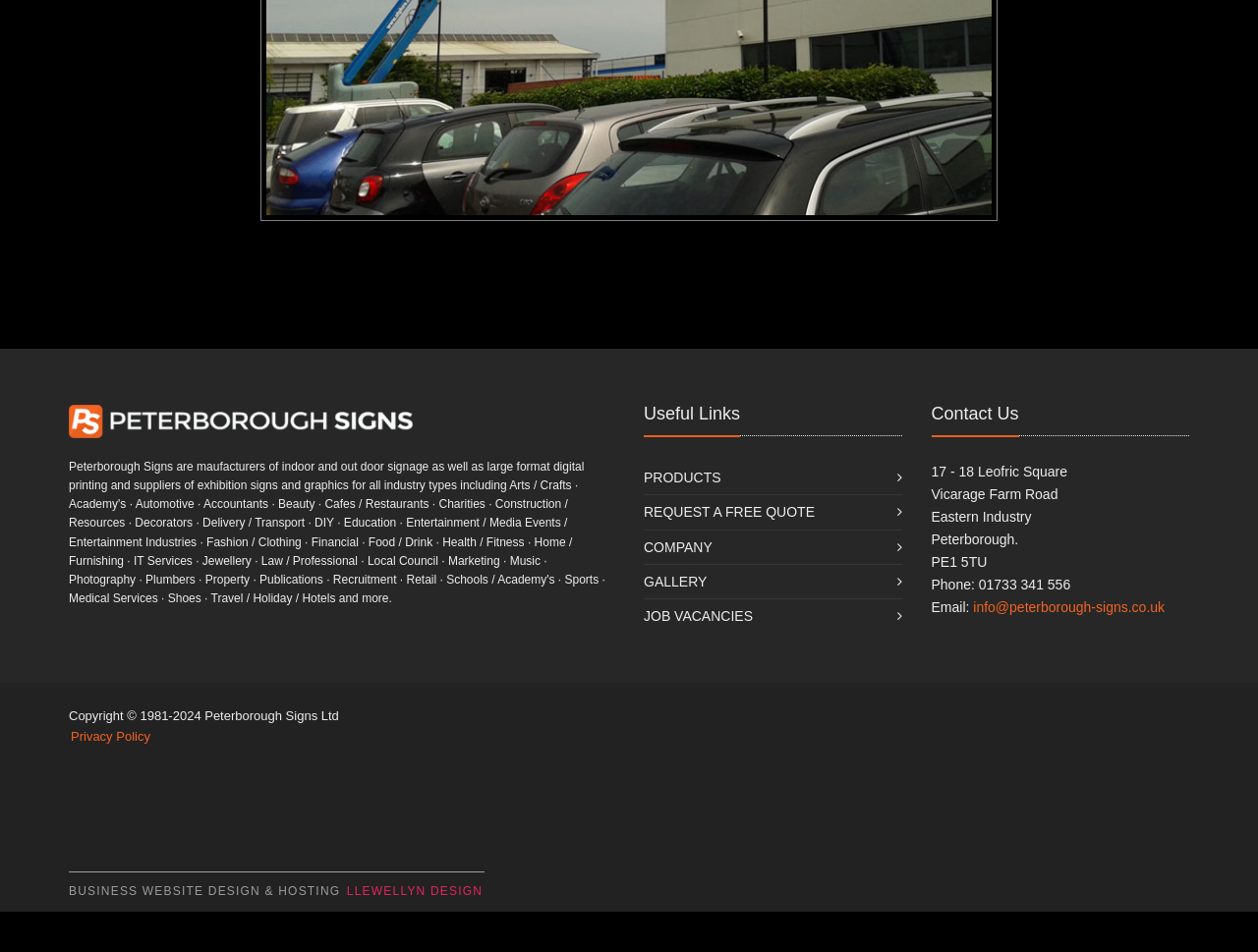How many links are under 'Useful Links'? Analyze the screenshot and reply with just one word or a short phrase.

5